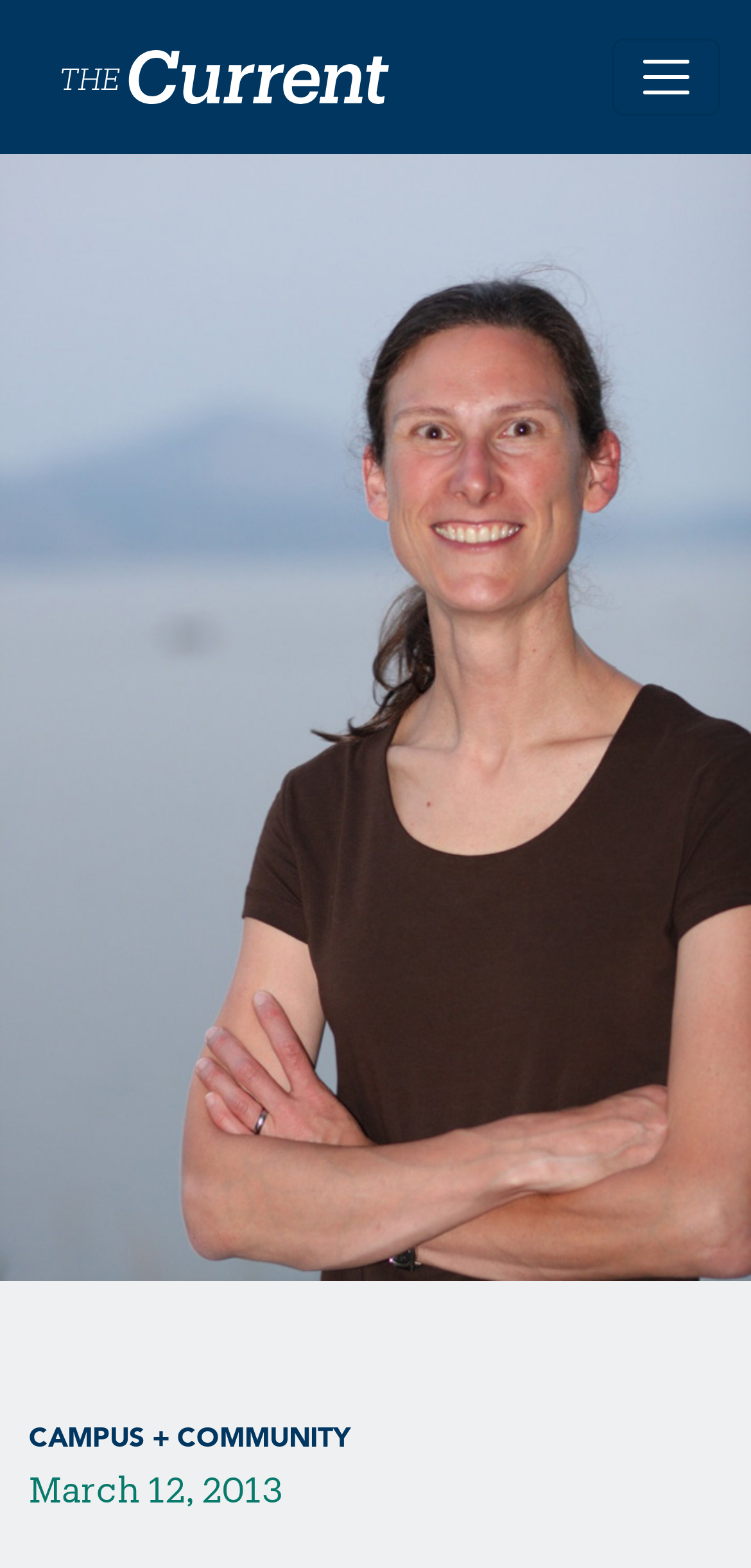Determine the bounding box coordinates of the UI element described below. Use the format (top-left x, top-left y, bottom-right x, bottom-right y) with floating point numbers between 0 and 1: Campus + Community

[0.038, 0.905, 0.467, 0.927]